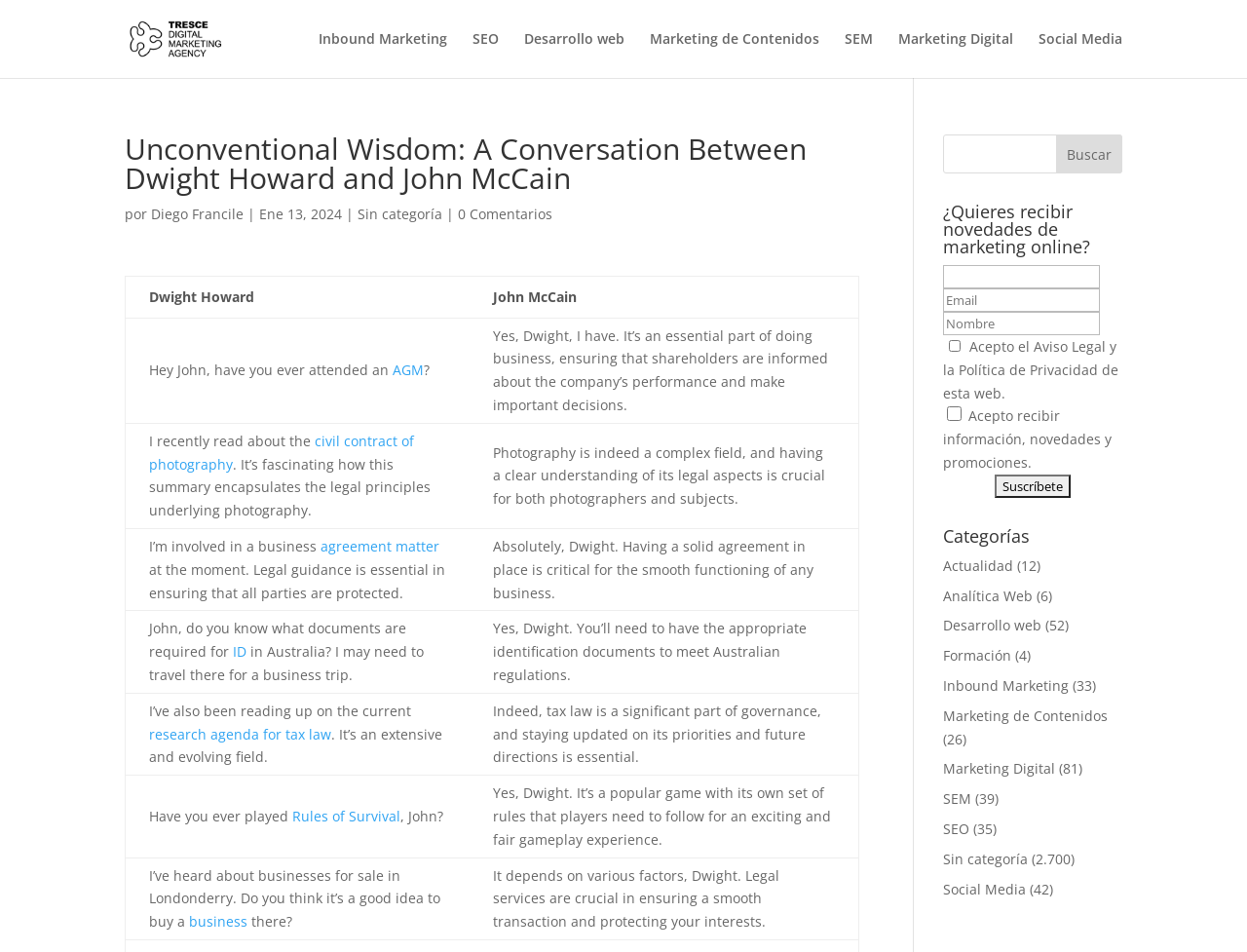Determine the bounding box coordinates of the region to click in order to accomplish the following instruction: "Read the conversation between Dwight Howard and John McCain". Provide the coordinates as four float numbers between 0 and 1, specifically [left, top, right, bottom].

[0.1, 0.141, 0.689, 0.213]